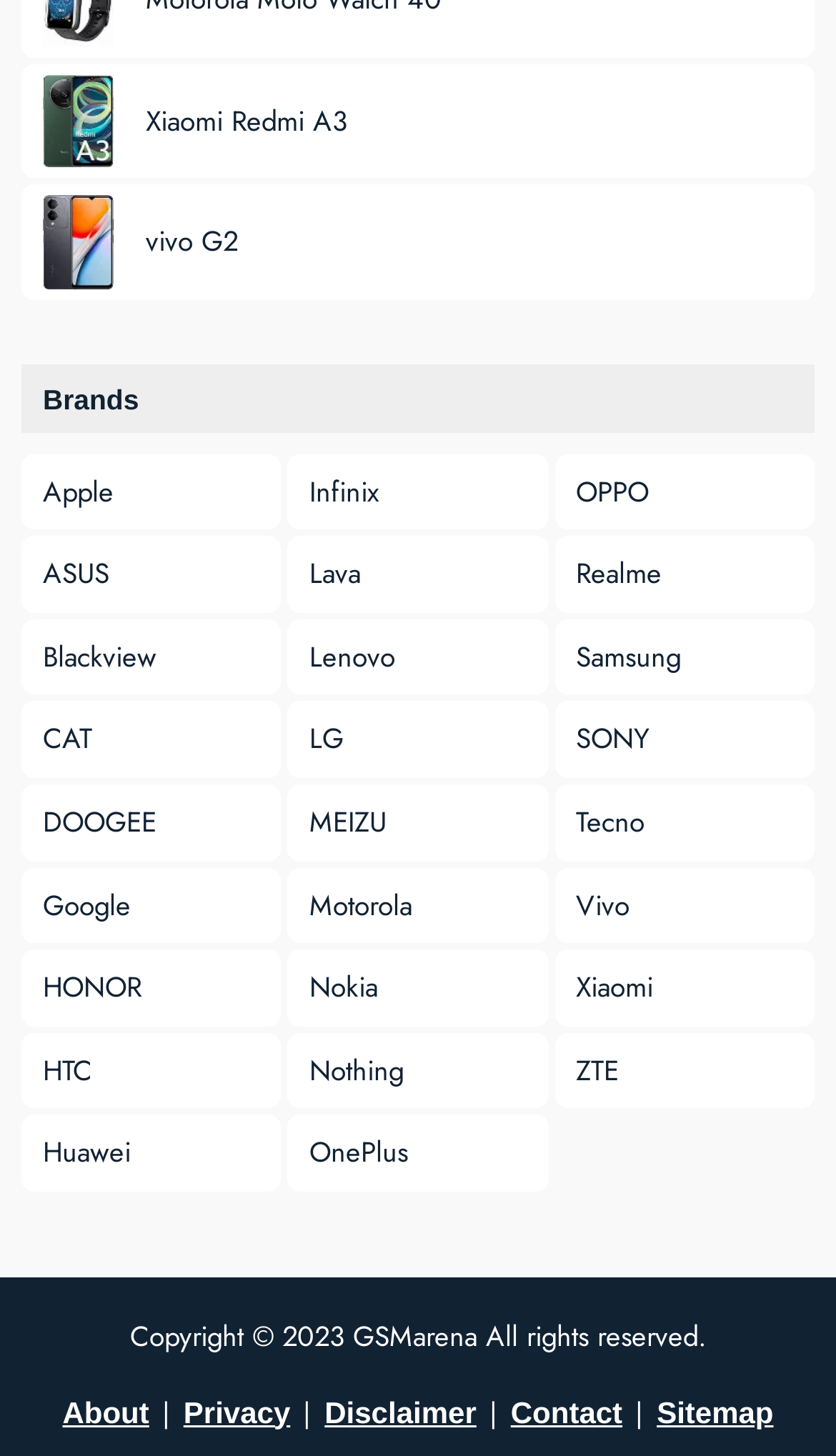Find the bounding box coordinates of the element I should click to carry out the following instruction: "Visit Sitemap".

[0.78, 0.95, 0.93, 0.988]